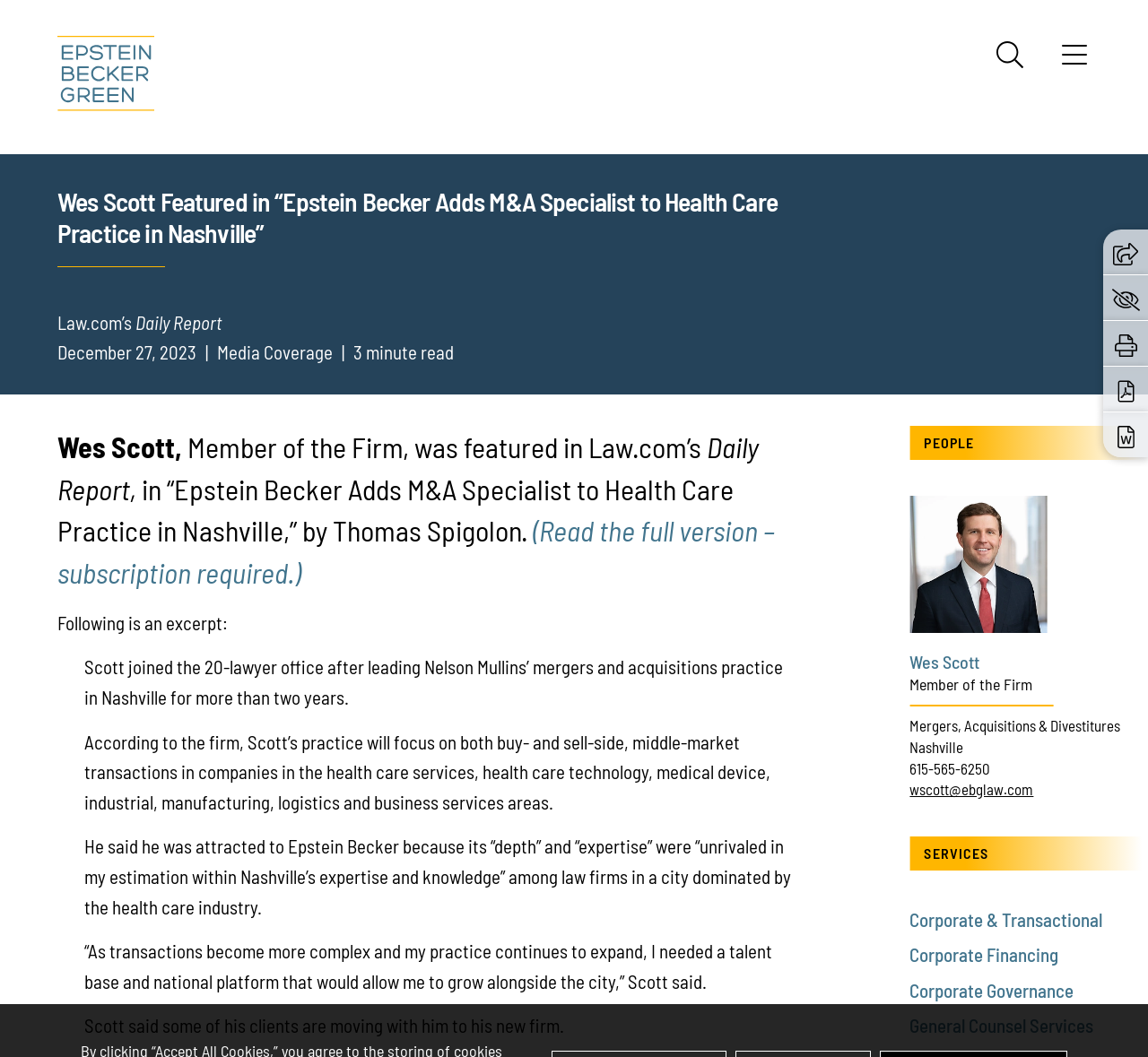Identify the bounding box coordinates of the element to click to follow this instruction: 'Click on the 'ATTACHMENTS' tab'. Ensure the coordinates are four float values between 0 and 1, provided as [left, top, right, bottom].

None